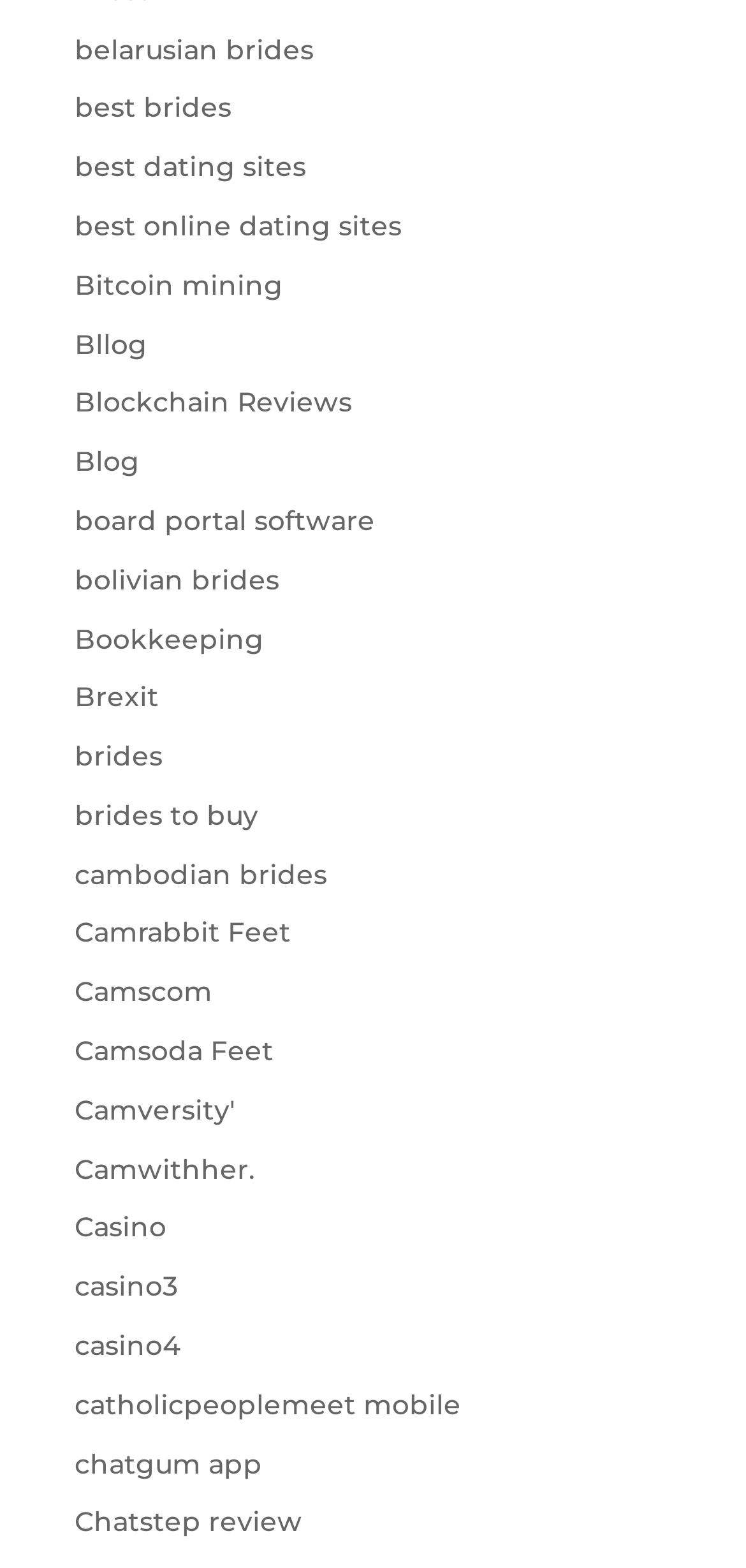Please specify the bounding box coordinates of the clickable section necessary to execute the following command: "visit belarusian brides".

[0.1, 0.02, 0.421, 0.042]